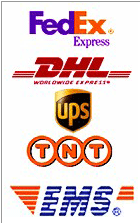Examine the image and give a thorough answer to the following question:
What does TNT's orange circle symbolize?

TNT is noted for its recognizable orange circle, which symbolizes fast service, highlighting the company's focus on quick delivery.